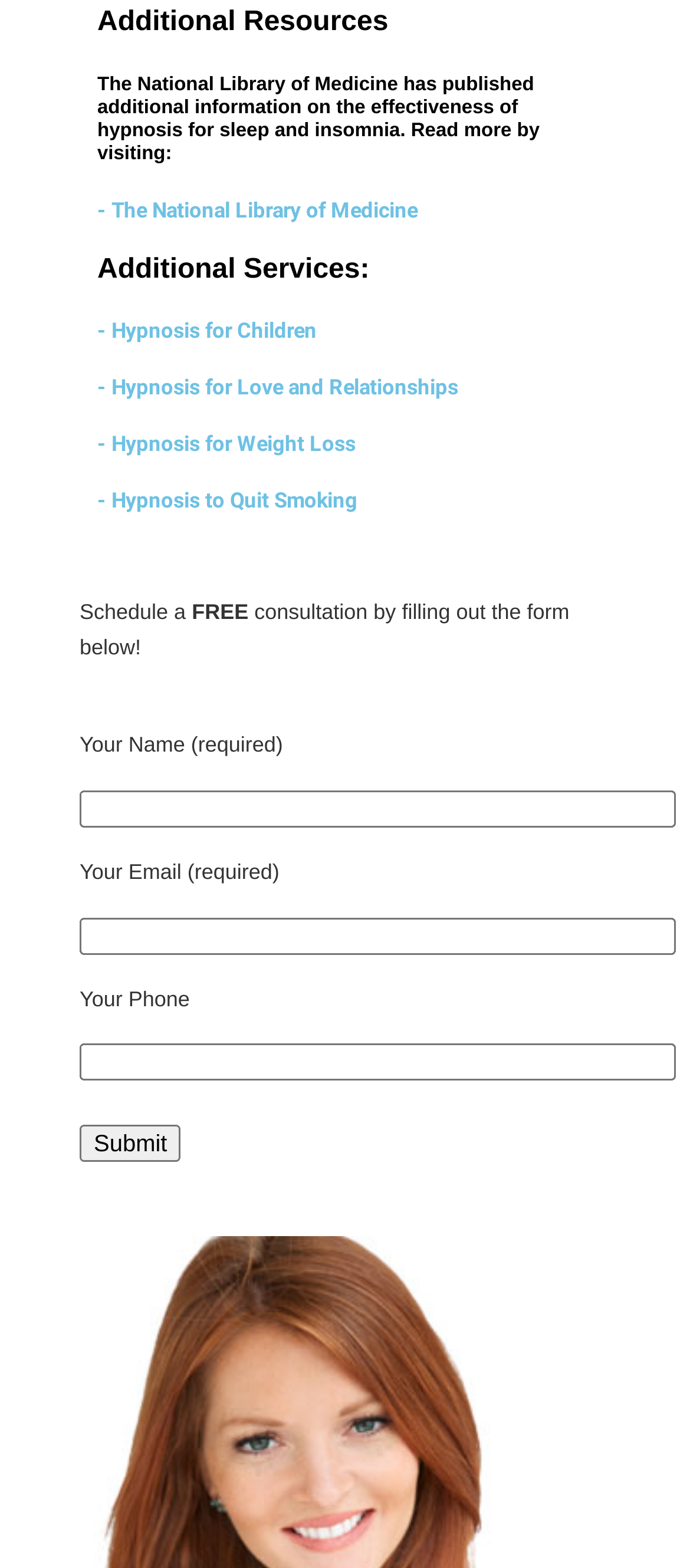Locate the bounding box for the described UI element: "- Hypnosis for Children". Ensure the coordinates are four float numbers between 0 and 1, formatted as [left, top, right, bottom].

[0.141, 0.203, 0.459, 0.218]